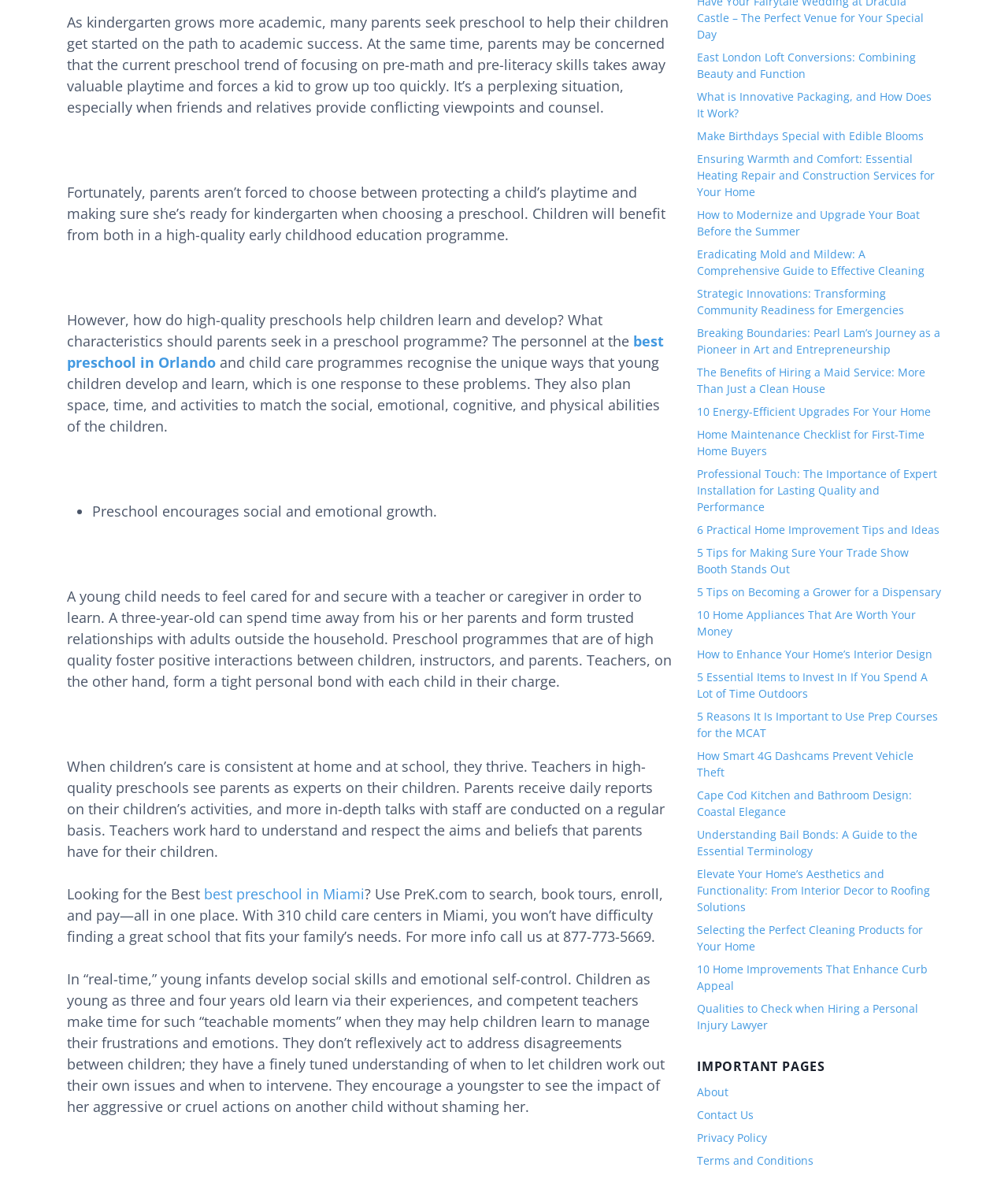Using the element description provided, determine the bounding box coordinates in the format (top-left x, top-left y, bottom-right x, bottom-right y). Ensure that all values are floating point numbers between 0 and 1. Element description: best preschool in Orlando

[0.066, 0.28, 0.659, 0.314]